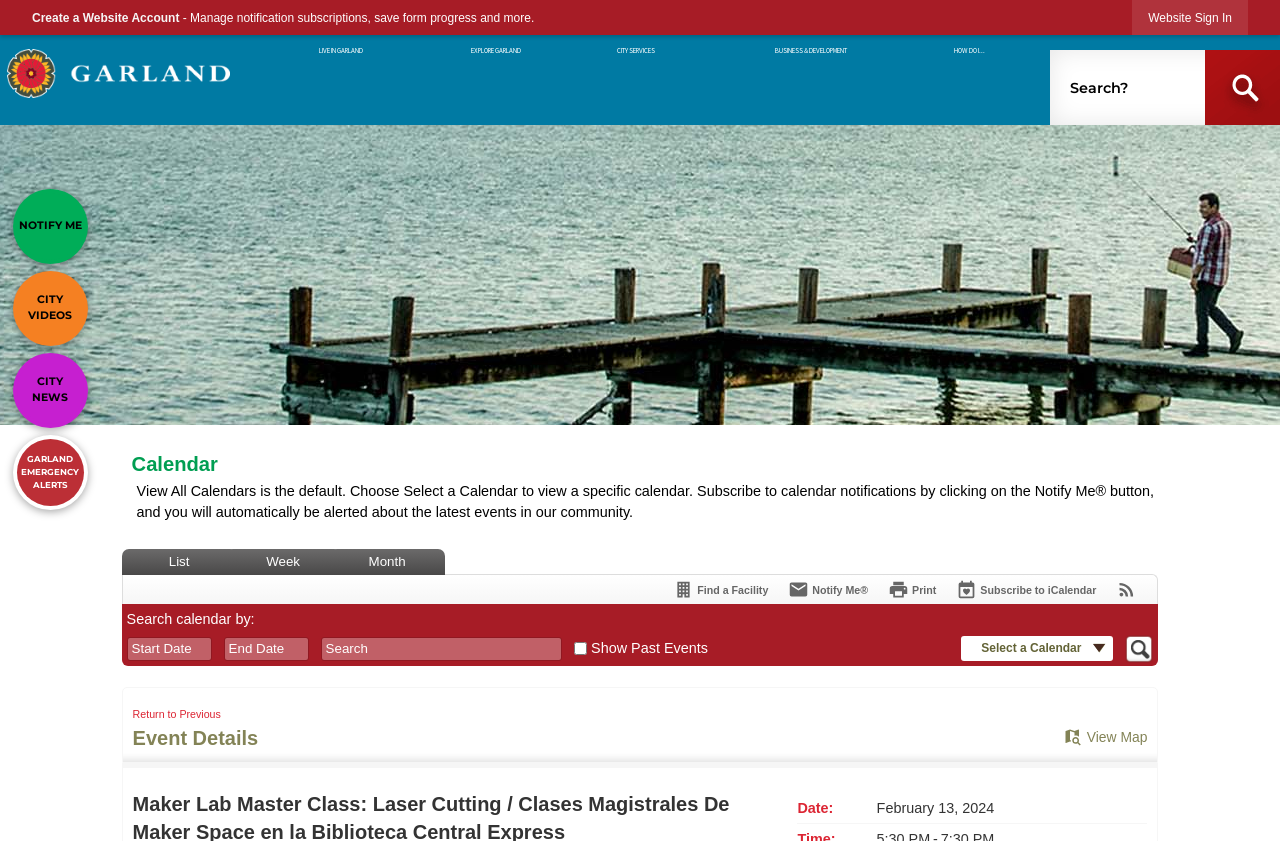Please locate the bounding box coordinates of the element that should be clicked to complete the given instruction: "Create a website account".

[0.025, 0.013, 0.14, 0.03]